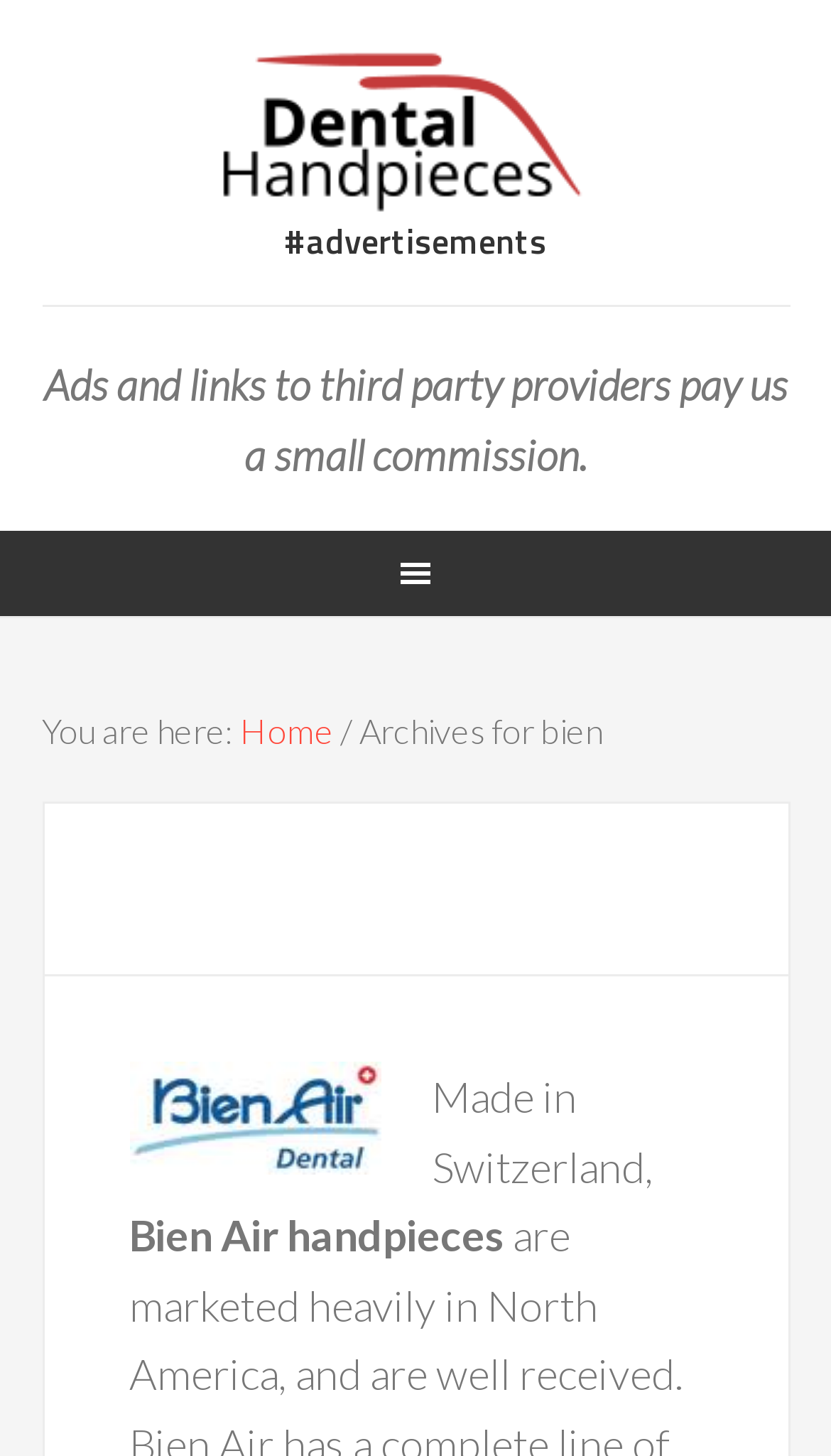Refer to the screenshot and give an in-depth answer to this question: What is the country of origin of the handpieces?

The text on the webpage states 'Made in Switzerland', which indicates that the country of origin of the handpieces is Switzerland.